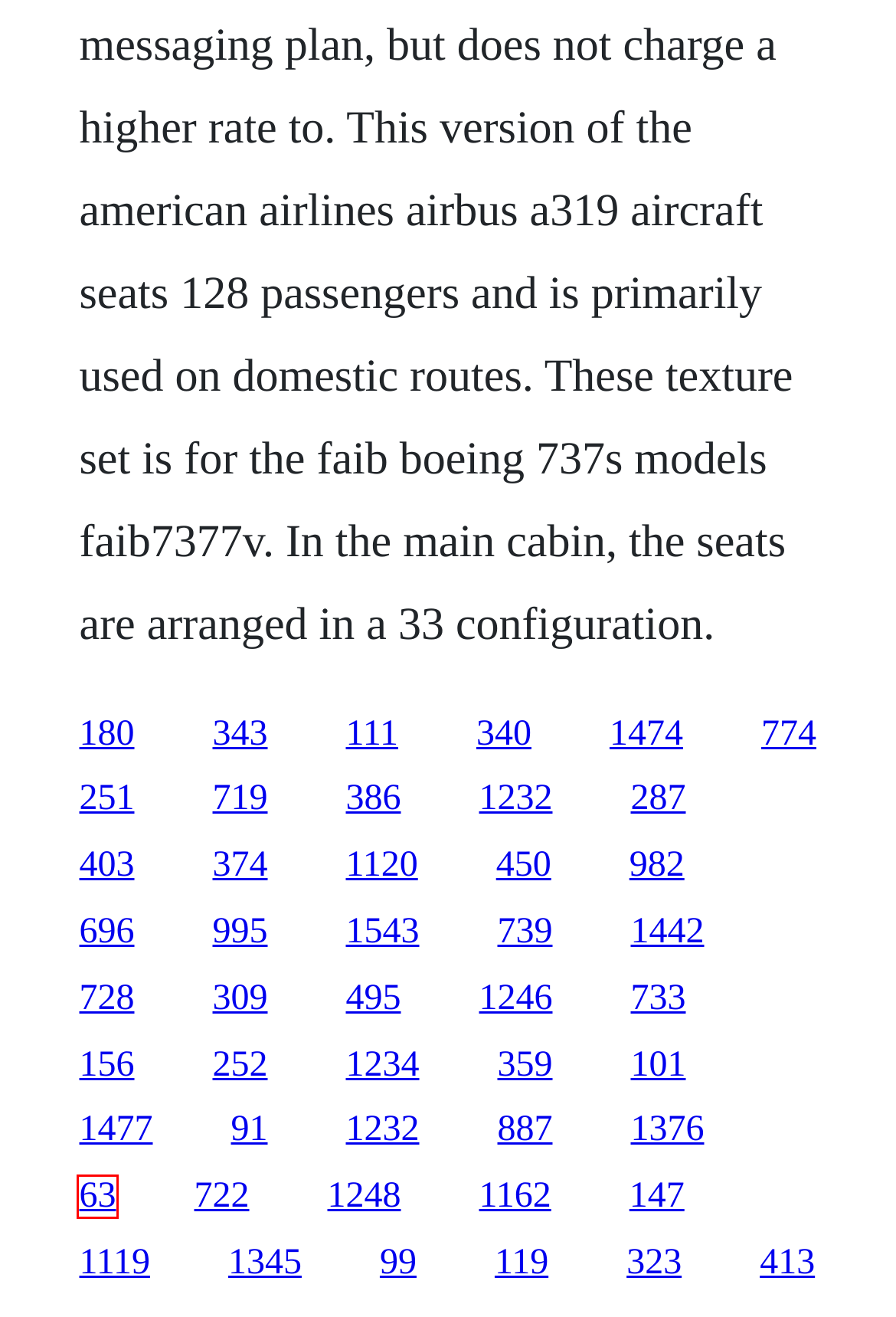You have a screenshot of a webpage with a red bounding box around an element. Select the webpage description that best matches the new webpage after clicking the element within the red bounding box. Here are the descriptions:
A. Critical race theory definition pdf download
B. Nnnus government appointment book 2015 johnny depp
C. Acs meeting medicinal chemistry pdf
D. Brother and sister adventure books
E. Pirates of silicon valley season 1
F. Download video we got married lee jong hyun ep 12 eng sub
G. Penguin shape book printouts for dolls
H. Digimon season 2 episode 4 english dub

B